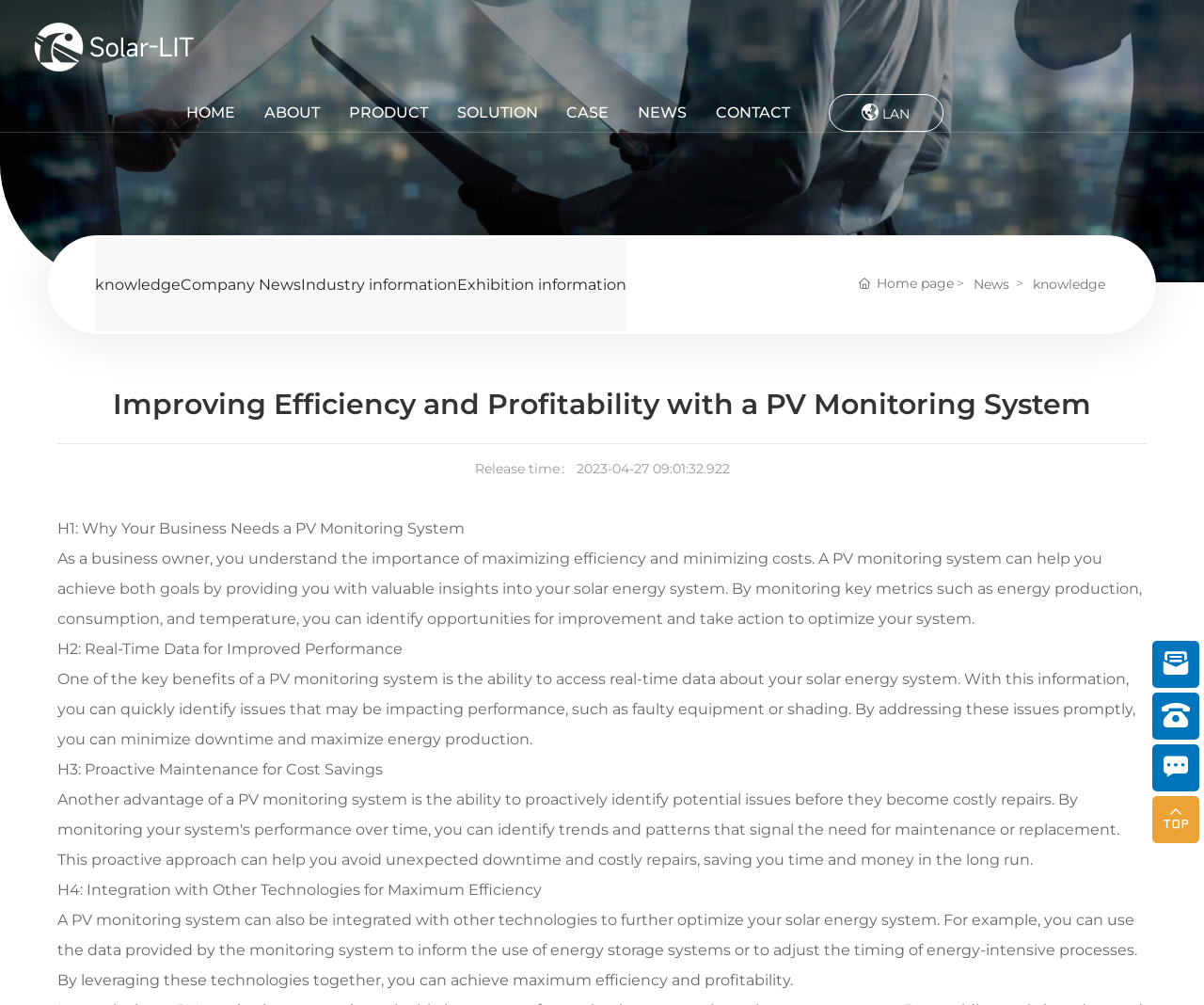Determine the bounding box coordinates of the section to be clicked to follow the instruction: "Read the Company News". The coordinates should be given as four float numbers between 0 and 1, formatted as [left, top, right, bottom].

[0.175, 0.234, 0.275, 0.327]